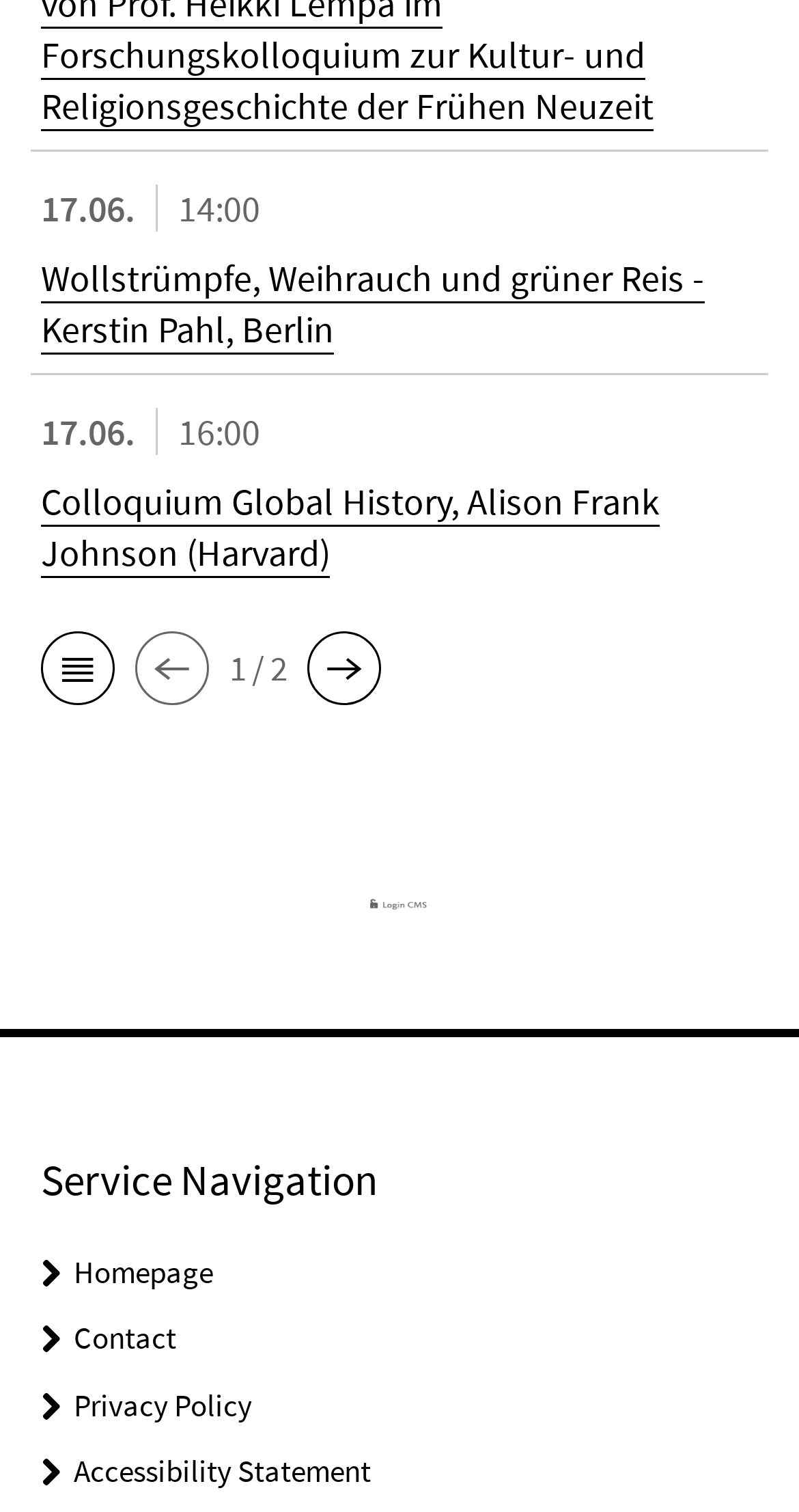Determine the bounding box coordinates of the clickable element to complete this instruction: "go to the next page". Provide the coordinates in the format of four float numbers between 0 and 1, [left, top, right, bottom].

[0.385, 0.415, 0.477, 0.47]